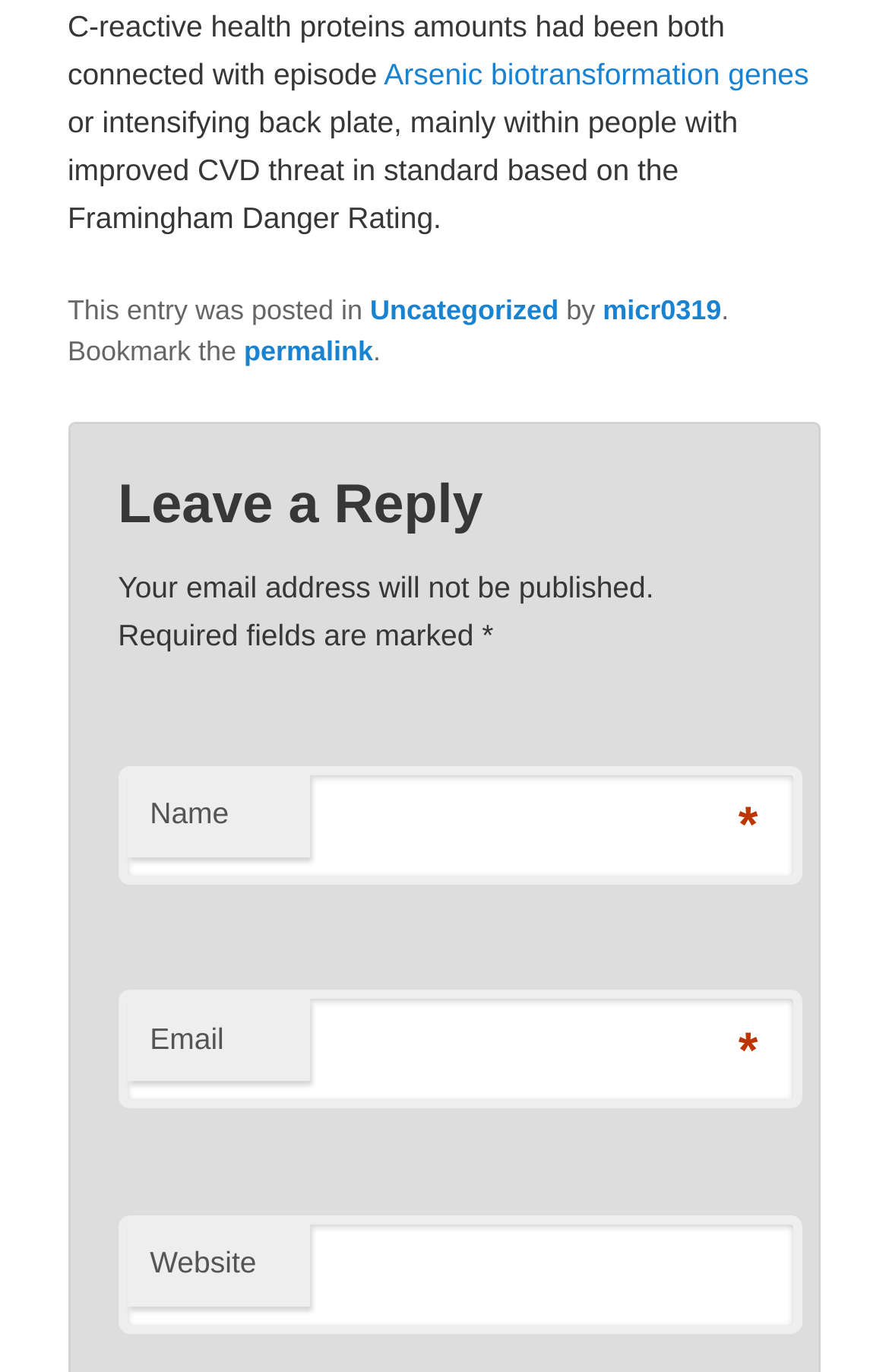What is the category of the latest article?
Answer the question with as much detail as you can, using the image as a reference.

I found the category of the latest article by looking at the footer section of the webpage, where it says 'This entry was posted in' followed by a link 'Uncategorized'.